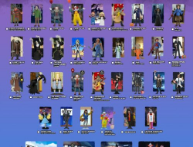How are the characters arranged in the image?
Please give a detailed and elaborate answer to the question based on the image.

The layout of the image features an organized grid format, with each figure standing prominently and clearly labeled, inviting enthusiasts to explore a diverse array of beloved characters.